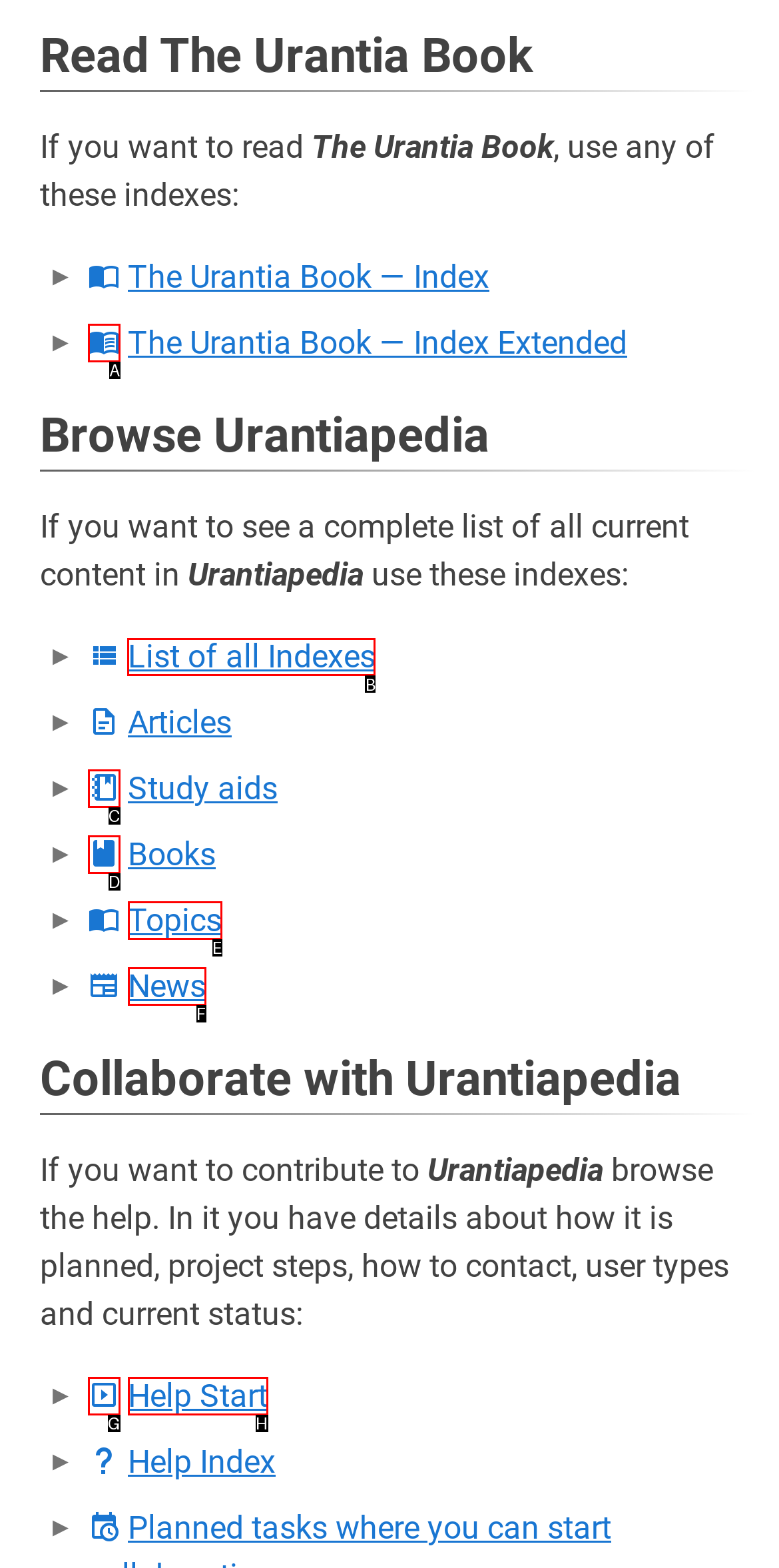Choose the correct UI element to click for this task: View List of all Indexes Answer using the letter from the given choices.

B